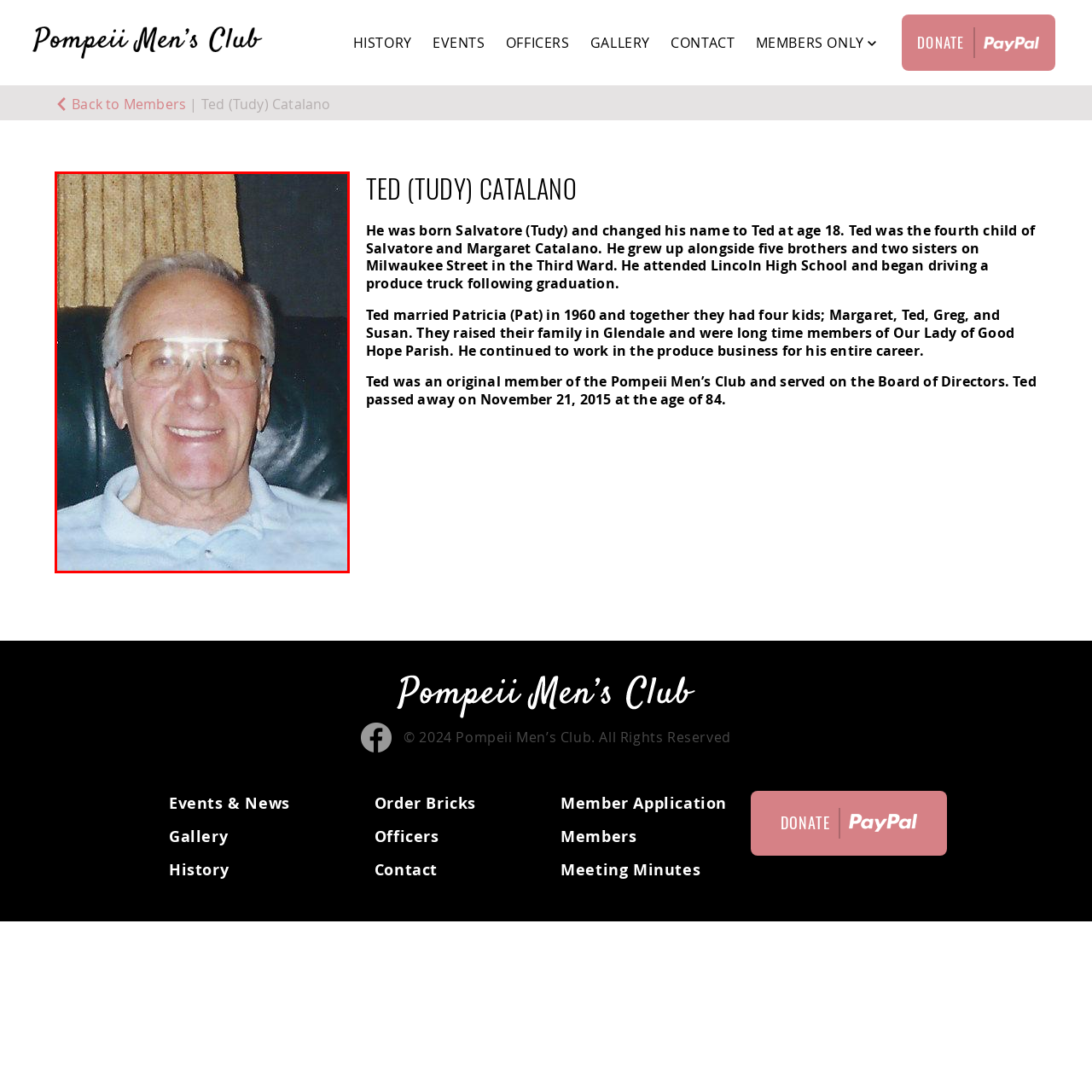Check the highlighted part in pink, What was Ted's age at the time of his passing? 
Use a single word or phrase for your answer.

84